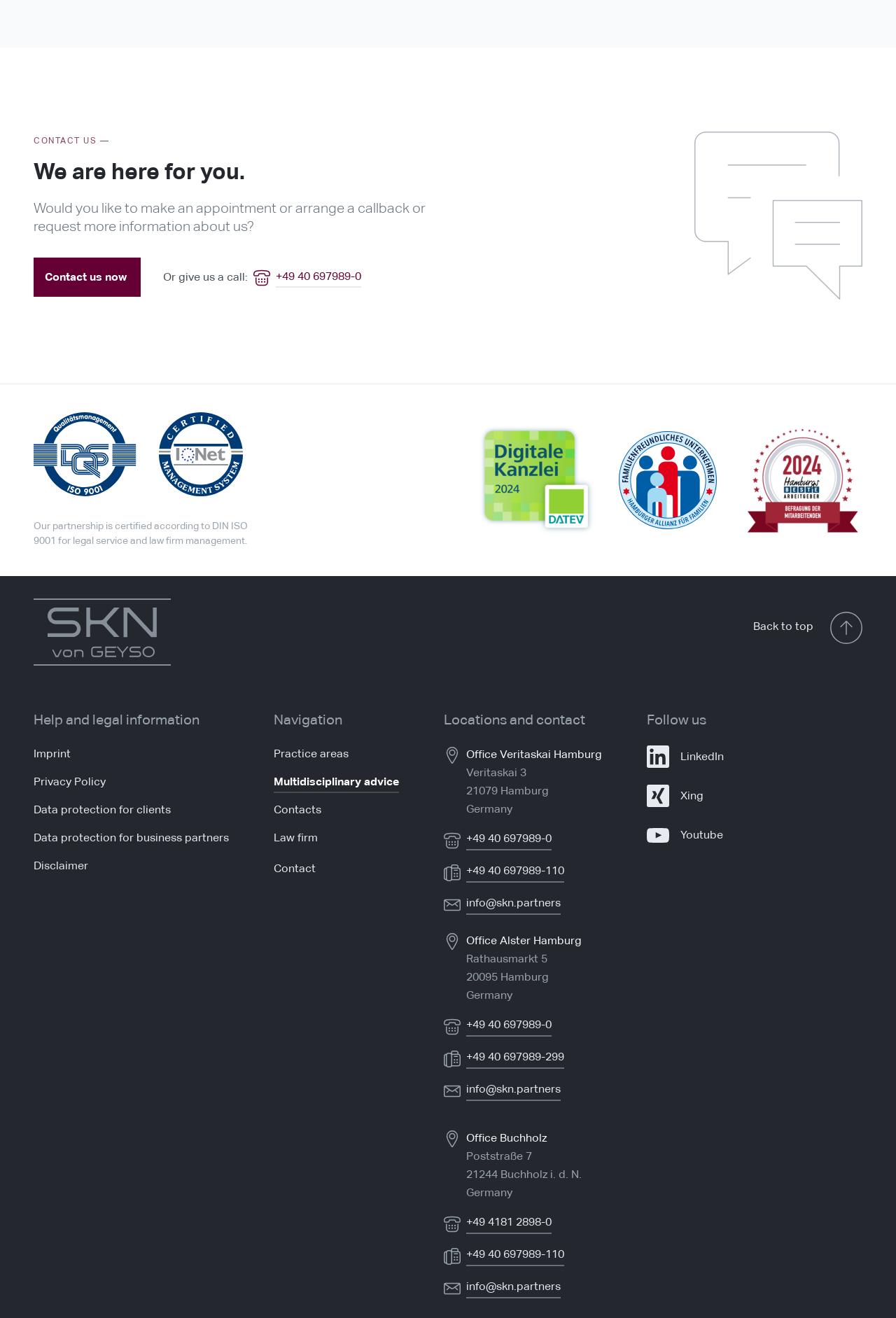What is the contact phone number?
Look at the screenshot and give a one-word or phrase answer.

+49 40 697989-0